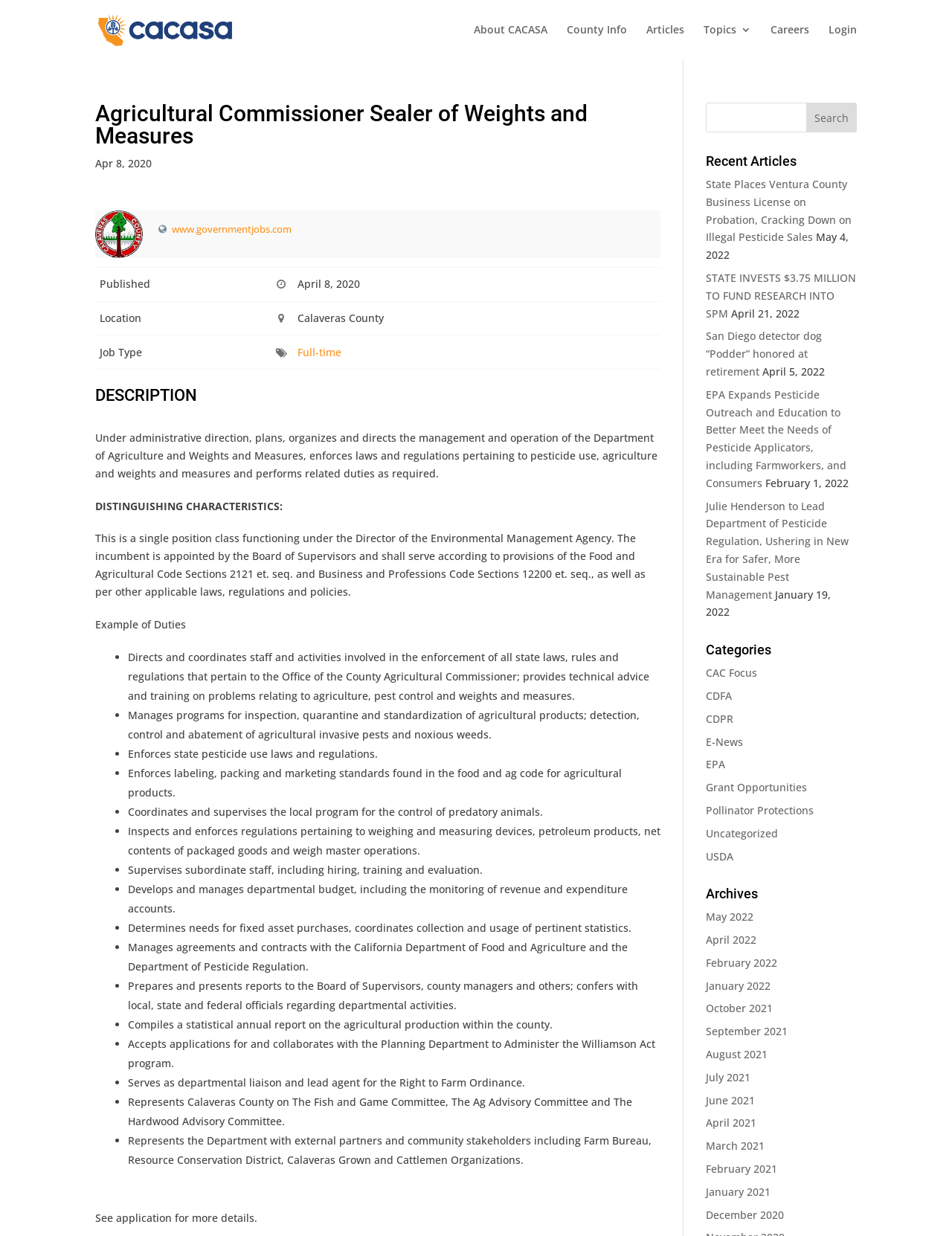Please specify the bounding box coordinates of the region to click in order to perform the following instruction: "Read recent article about pesticide sales".

[0.741, 0.143, 0.895, 0.198]